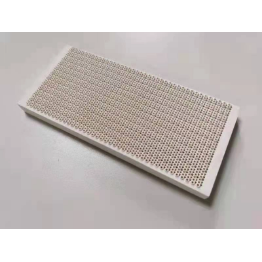What is the purpose of the honeycomb structure?
From the screenshot, provide a brief answer in one word or phrase.

Thermal efficiency and durability